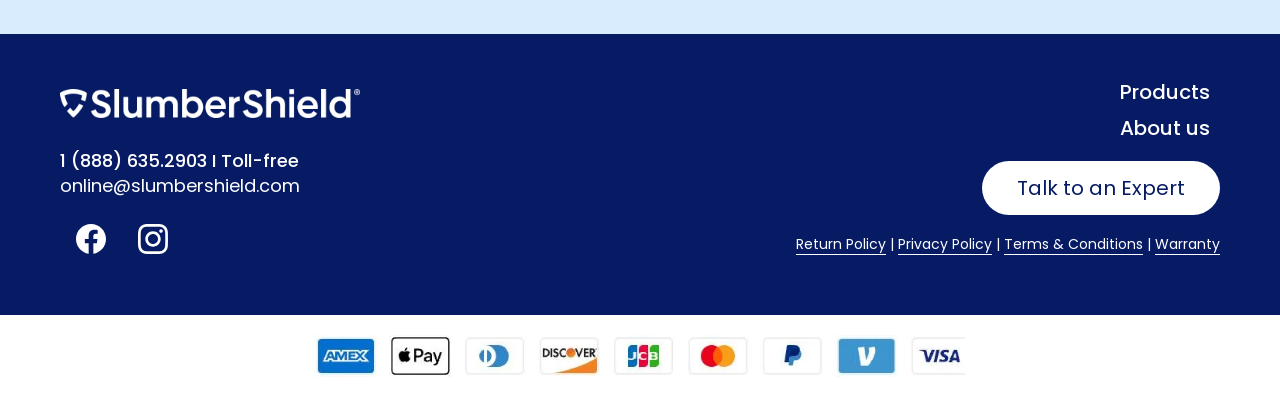Determine the bounding box coordinates for the UI element with the following description: "Terms & Conditions". The coordinates should be four float numbers between 0 and 1, represented as [left, top, right, bottom].

[0.784, 0.59, 0.893, 0.64]